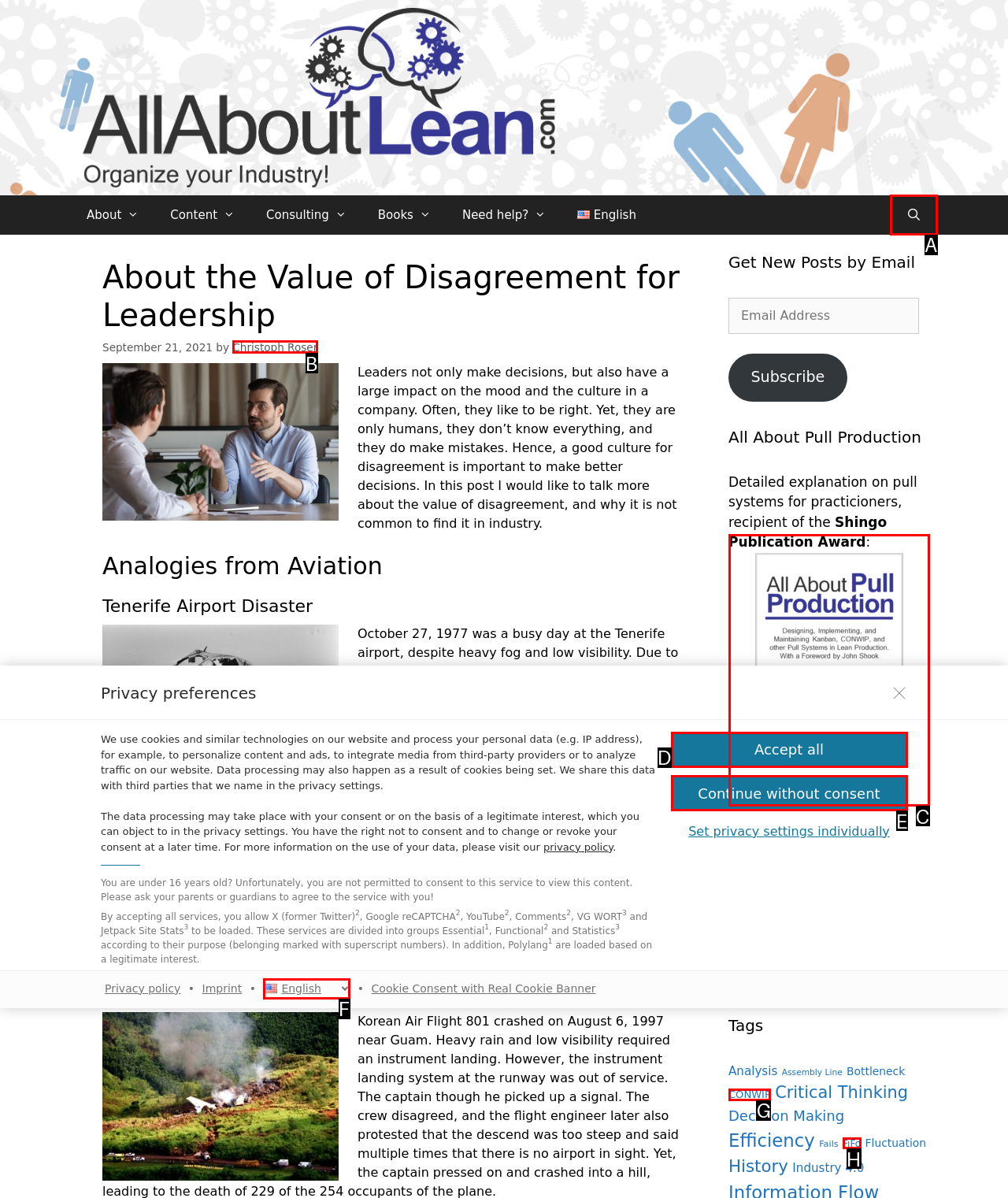For the instruction: Search for something using the search bar, determine the appropriate UI element to click from the given options. Respond with the letter corresponding to the correct choice.

A